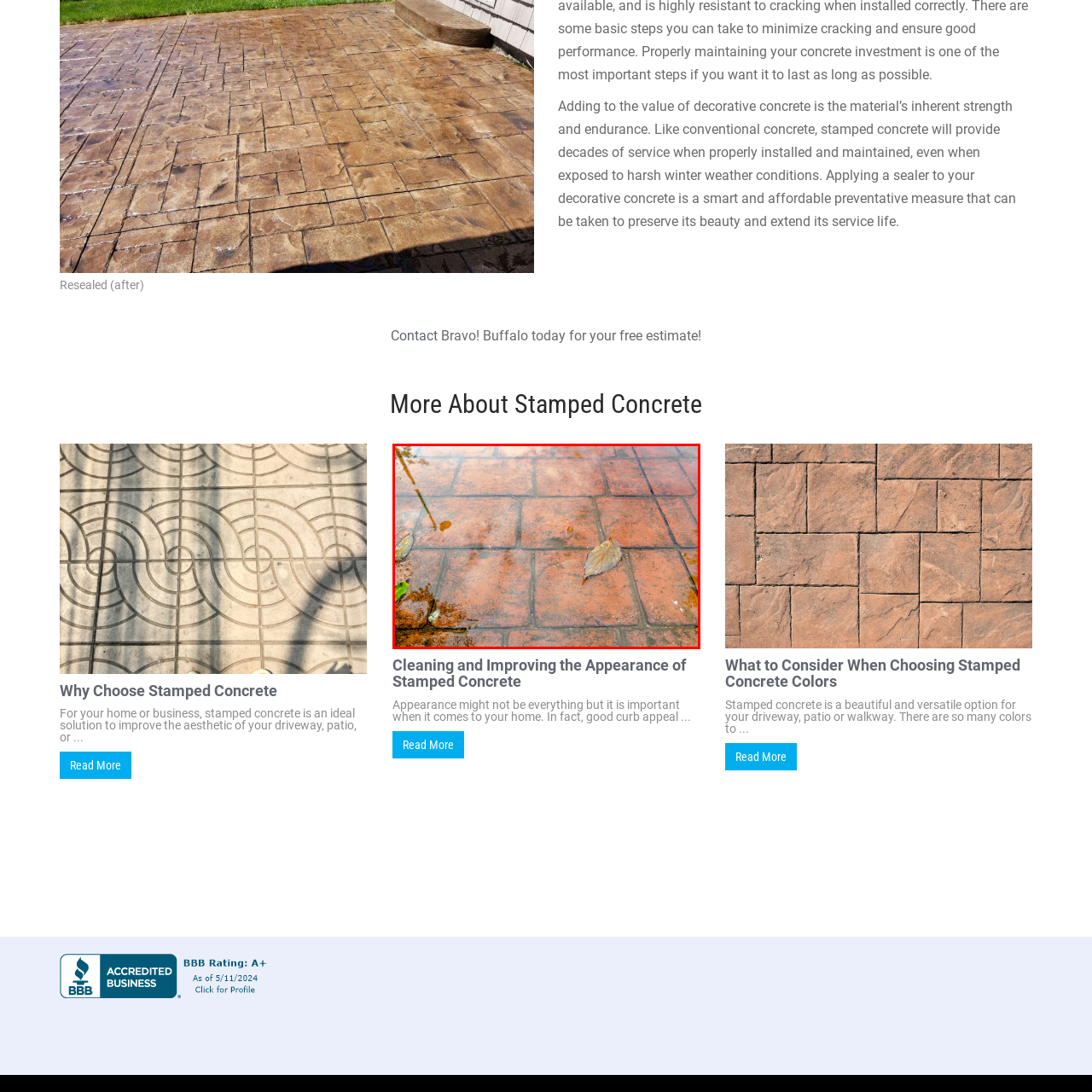View the image inside the red-bordered box and answer the given question using a single word or phrase:
Is there a natural element in the image?

Yes